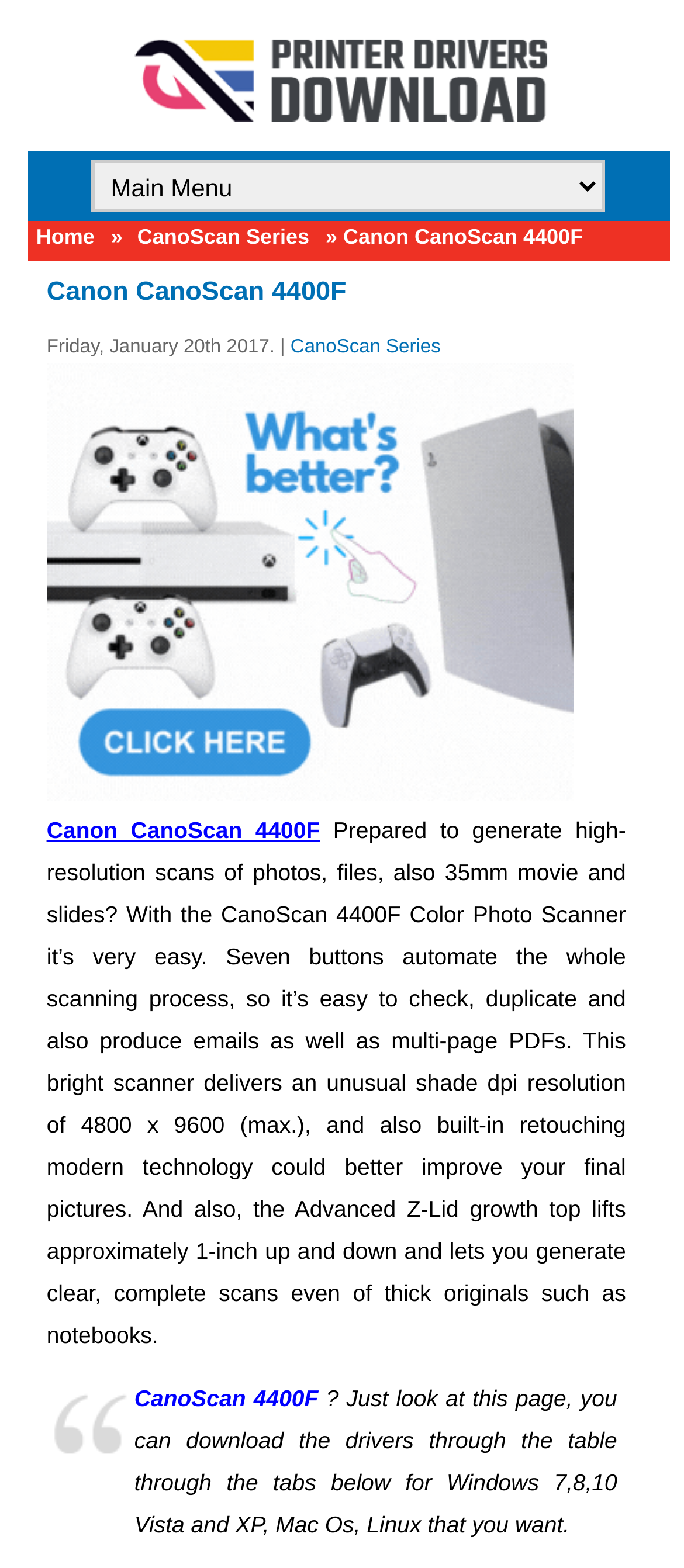Look at the image and give a detailed response to the following question: What is the name of the scanner?

The name of the scanner can be found in the heading element on the webpage, which is 'Canon CanoScan 4400F'. This is also mentioned in the static text element that describes the scanner's features.